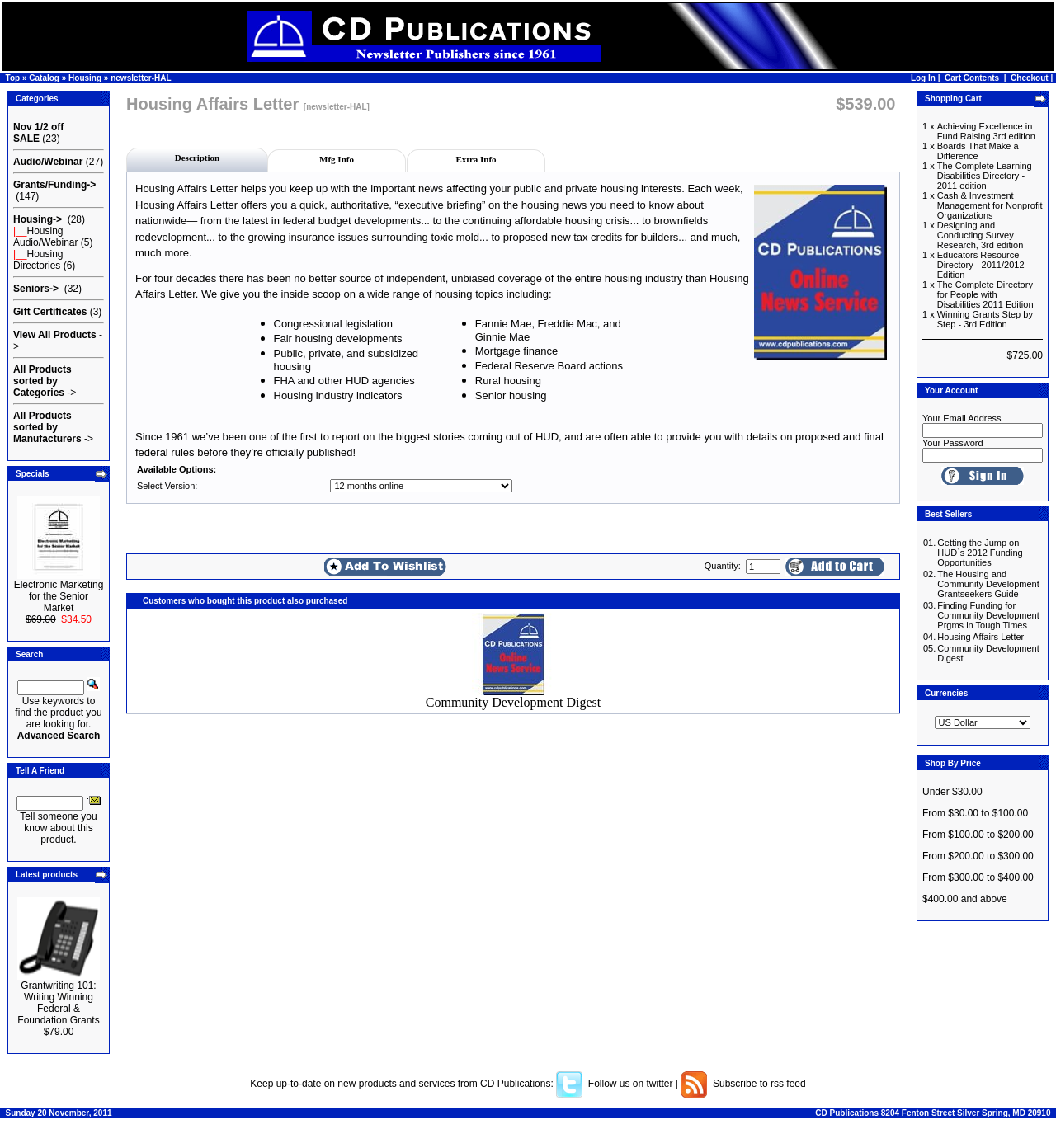What is the topmost link on the webpage?
Refer to the image and give a detailed answer to the question.

The topmost link on the webpage is 'Top' which is located in the first table row and first table cell of the second layout table.